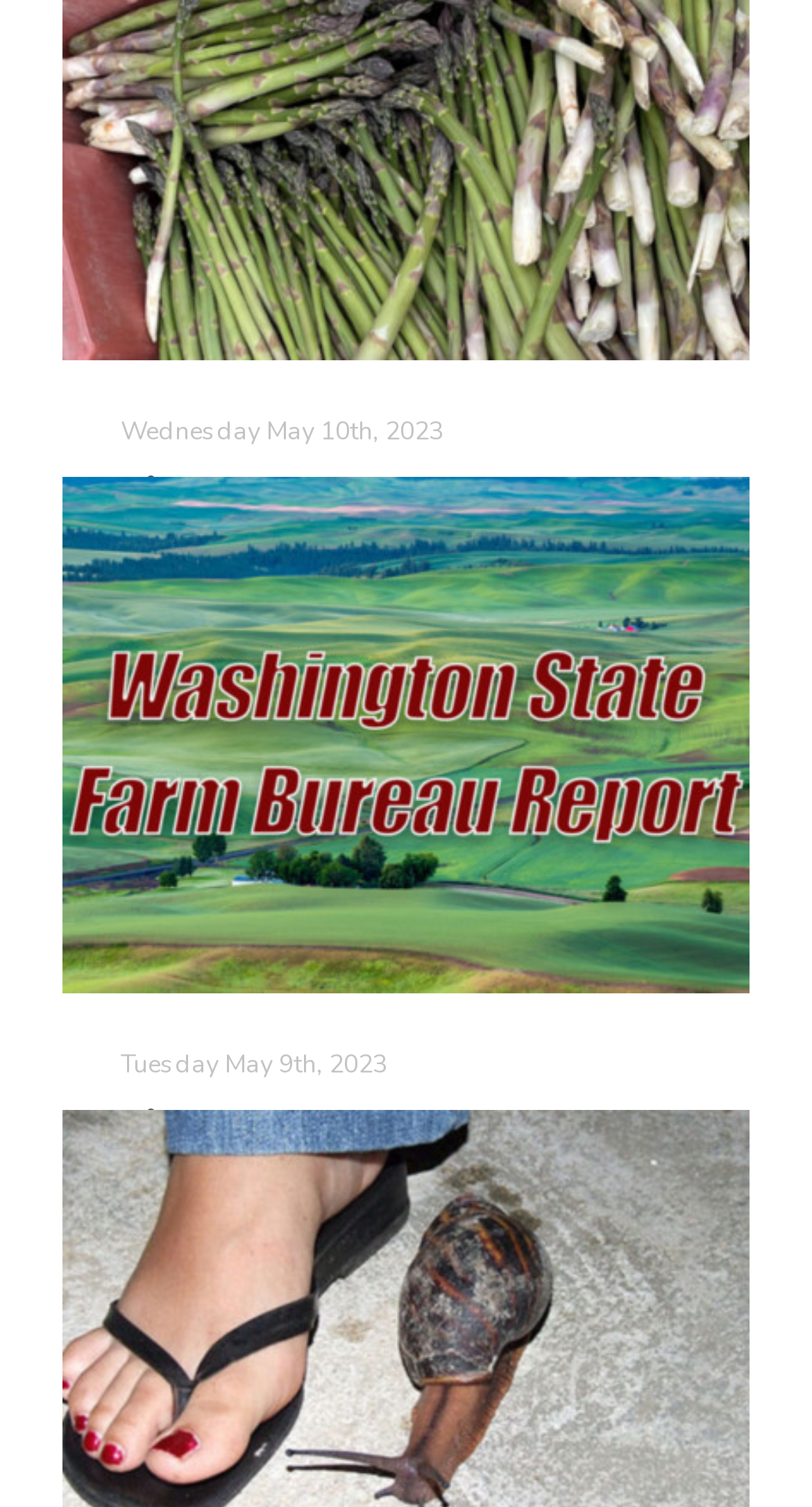Who is the author of the report 'Land & Livestock Report'?
Based on the image content, provide your answer in one word or a short phrase.

Not specified